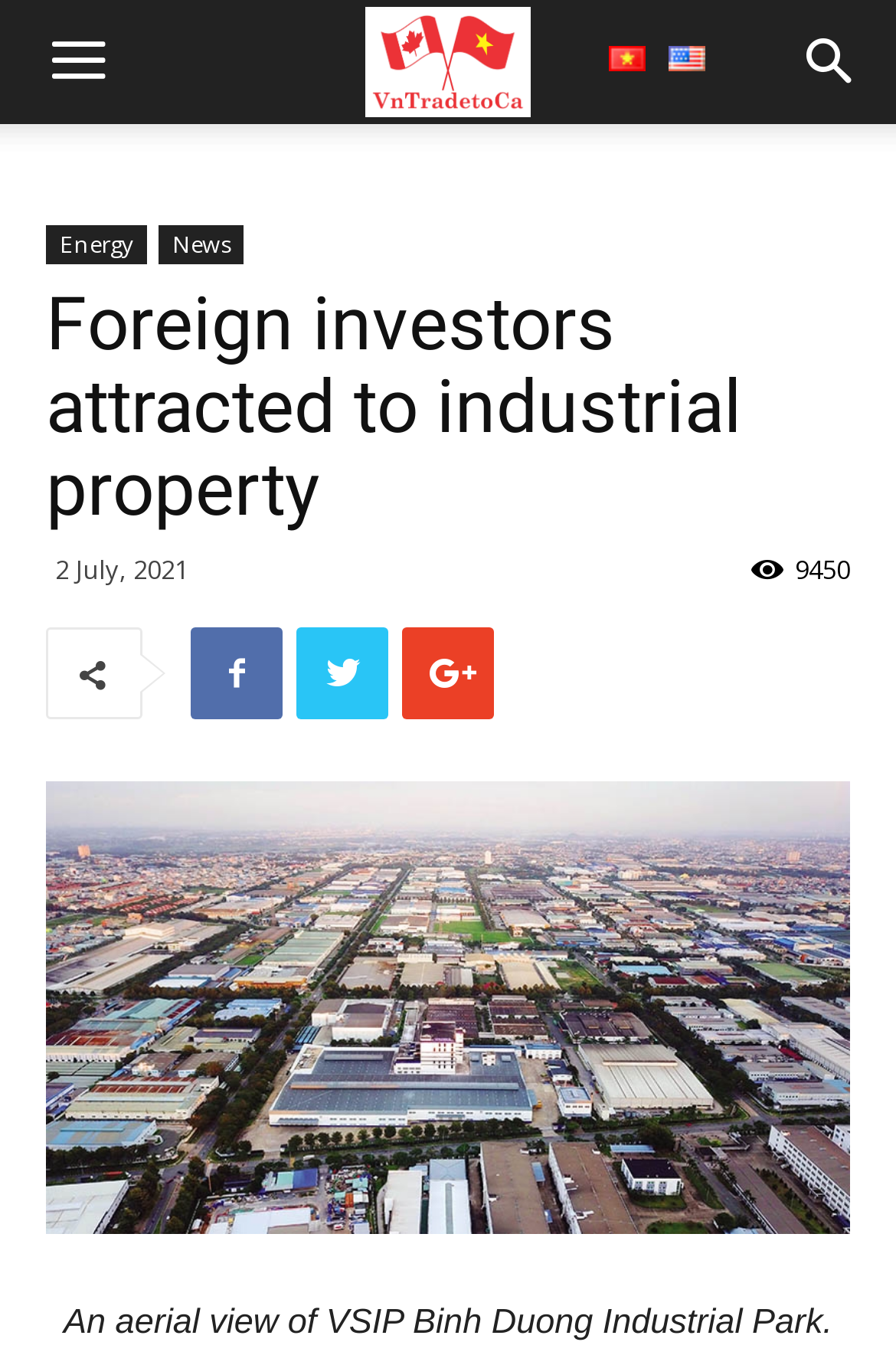Pinpoint the bounding box coordinates of the area that must be clicked to complete this instruction: "Click on Energy".

[0.051, 0.166, 0.164, 0.195]